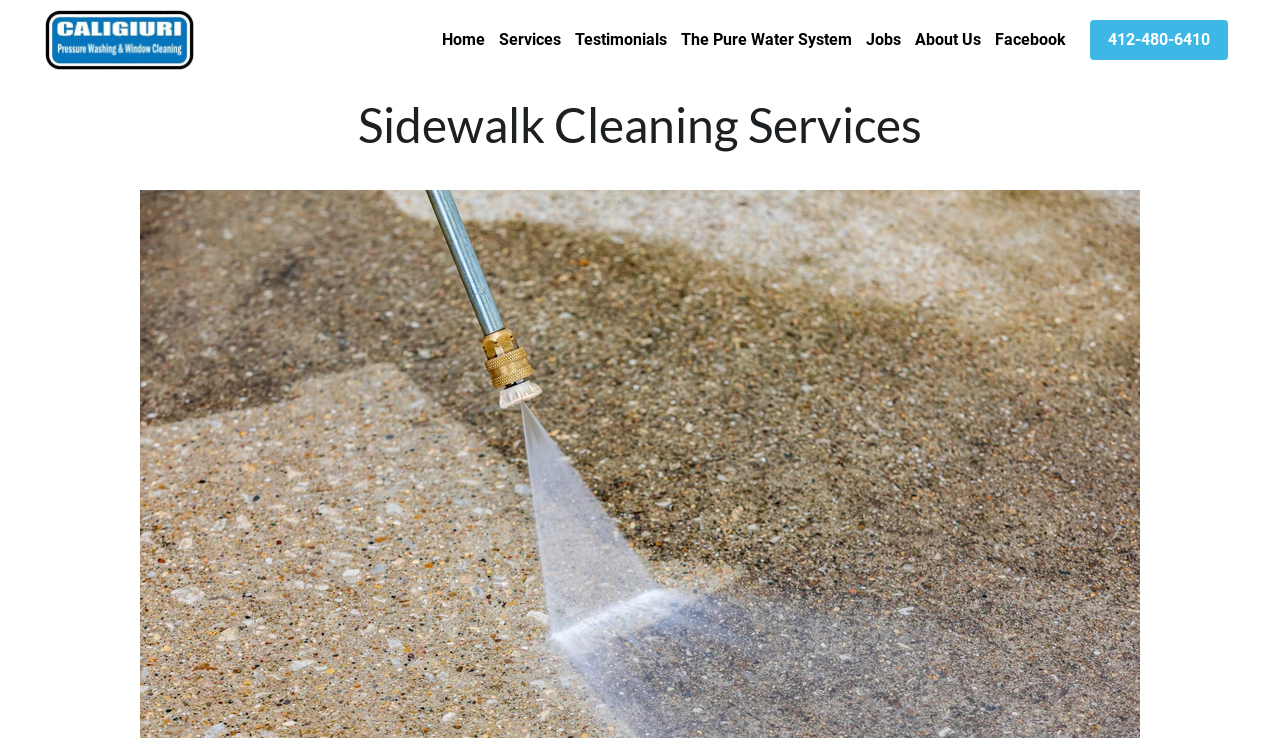Please identify the bounding box coordinates of the element's region that needs to be clicked to fulfill the following instruction: "Visit Facebook page". The bounding box coordinates should consist of four float numbers between 0 and 1, i.e., [left, top, right, bottom].

[0.777, 0.042, 0.833, 0.065]